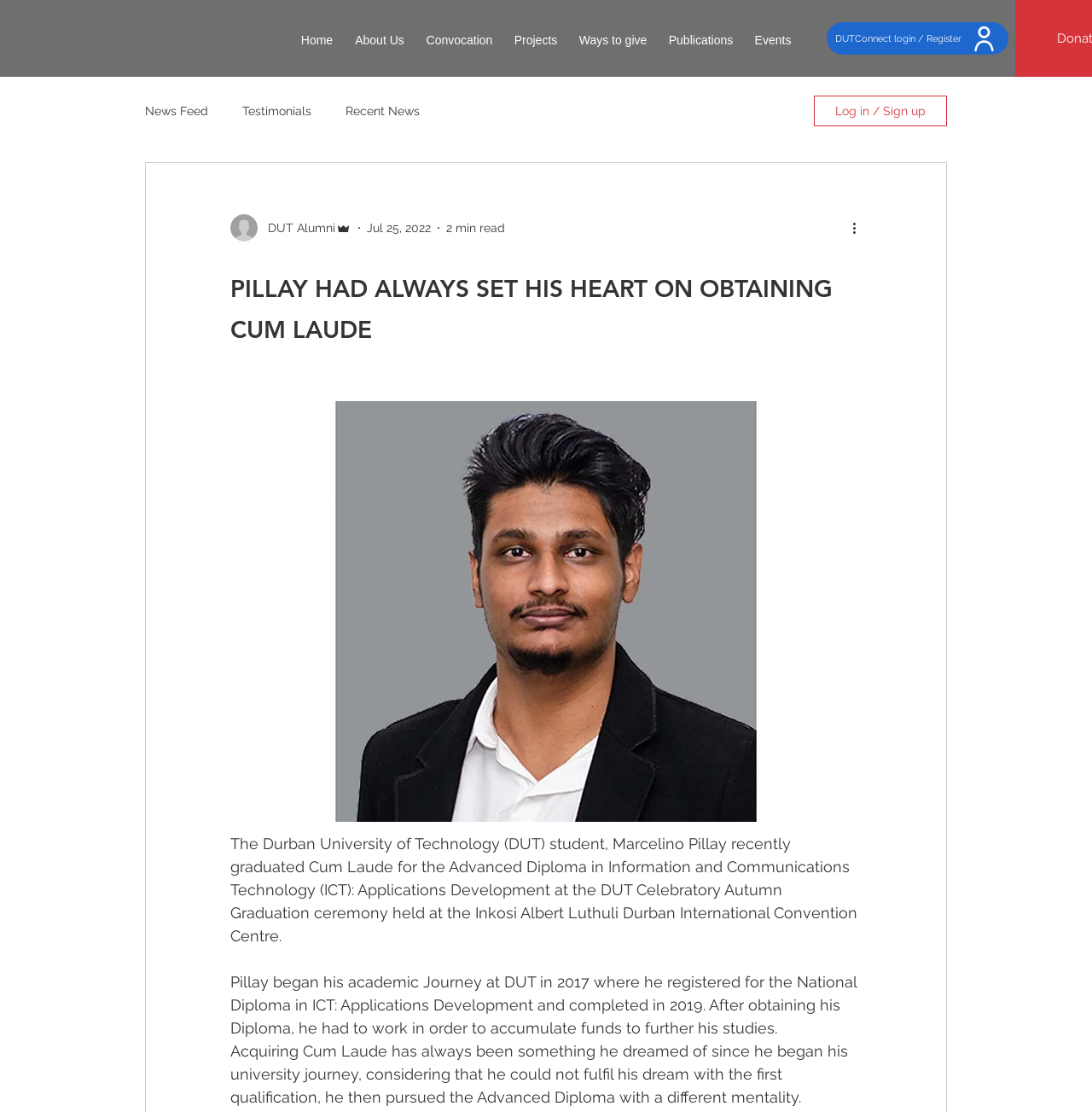Please provide a comprehensive answer to the question based on the screenshot: What is the name of the university mentioned in the article?

The article mentions the name of the university as Durban University of Technology (DUT) in the context of Marcelino Pillay's graduation ceremony.